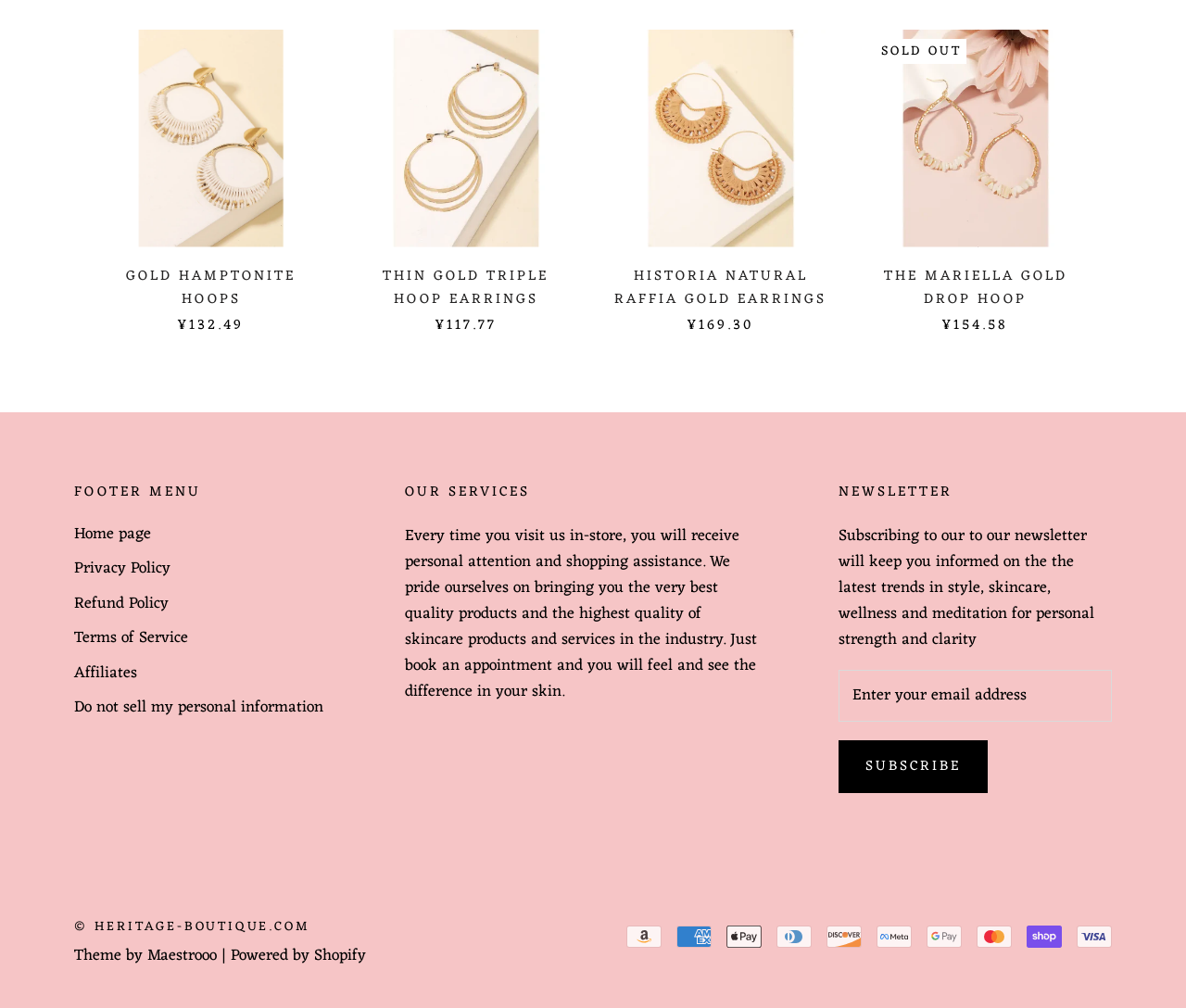Determine the bounding box coordinates for the HTML element described here: "Affiliates".

[0.062, 0.657, 0.273, 0.68]